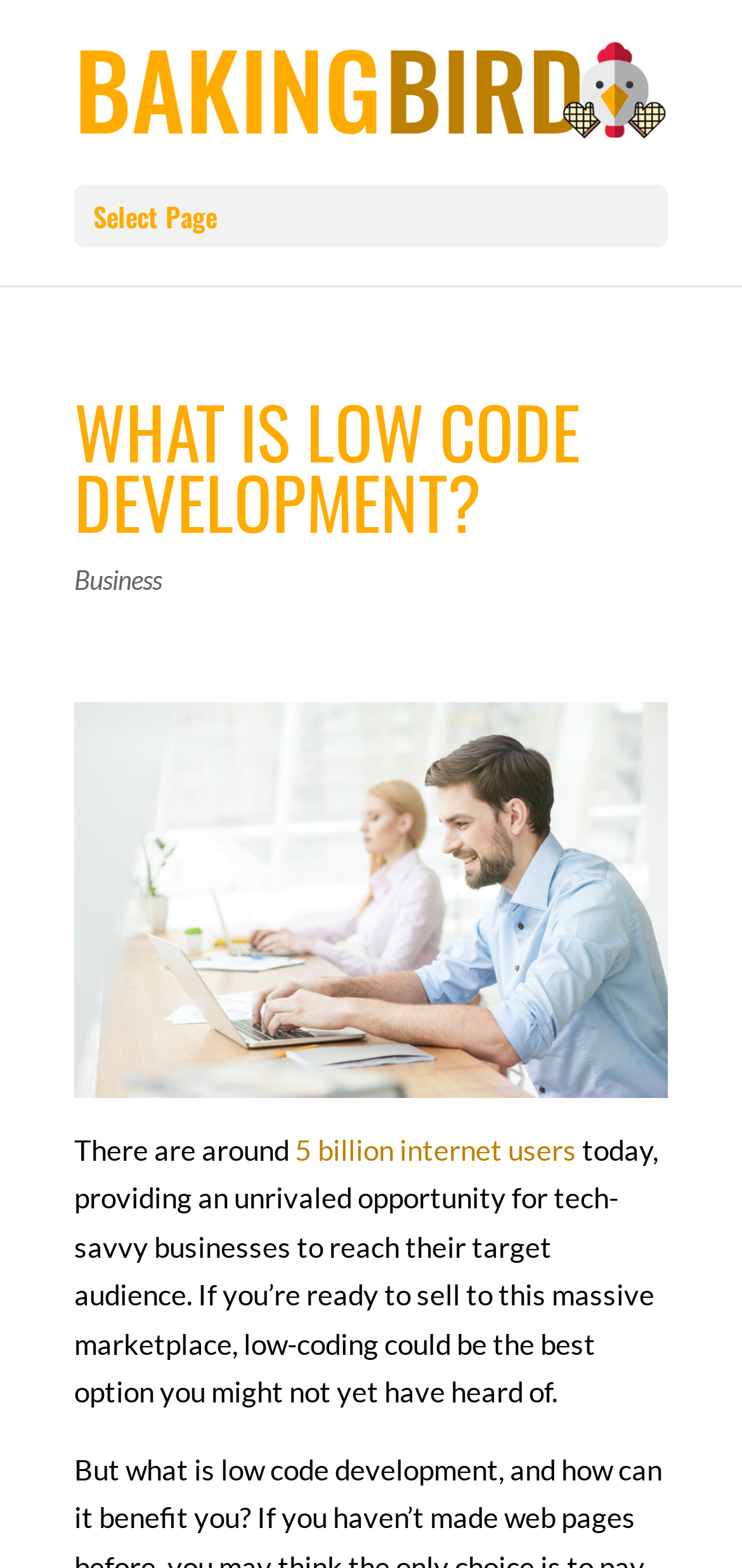Please reply to the following question with a single word or a short phrase:
What is the position of the link 'Business'?

Above the figure